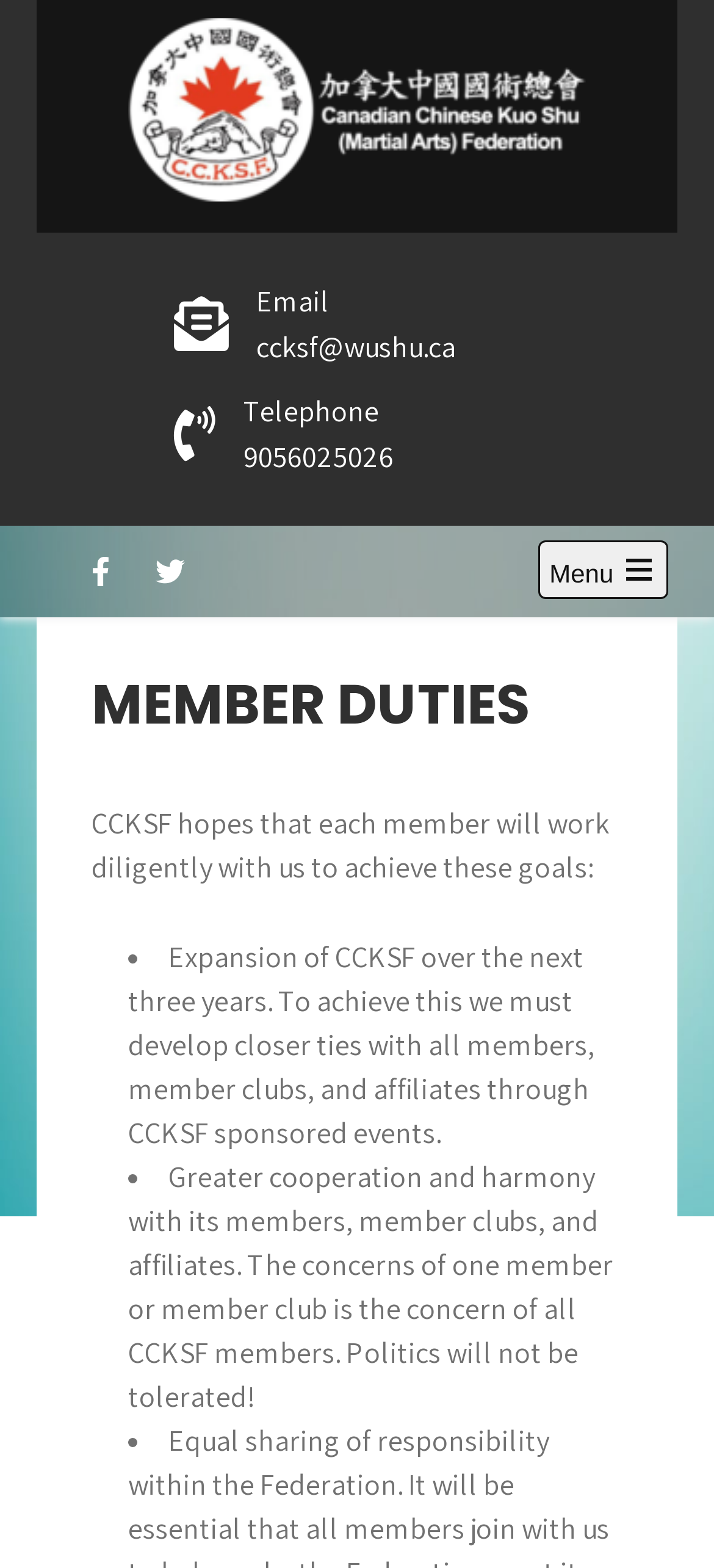Bounding box coordinates are specified in the format (top-left x, top-left y, bottom-right x, bottom-right y). All values are floating point numbers bounded between 0 and 1. Please provide the bounding box coordinate of the region this sentence describes: Menu Open the main menu

[0.754, 0.345, 0.936, 0.382]